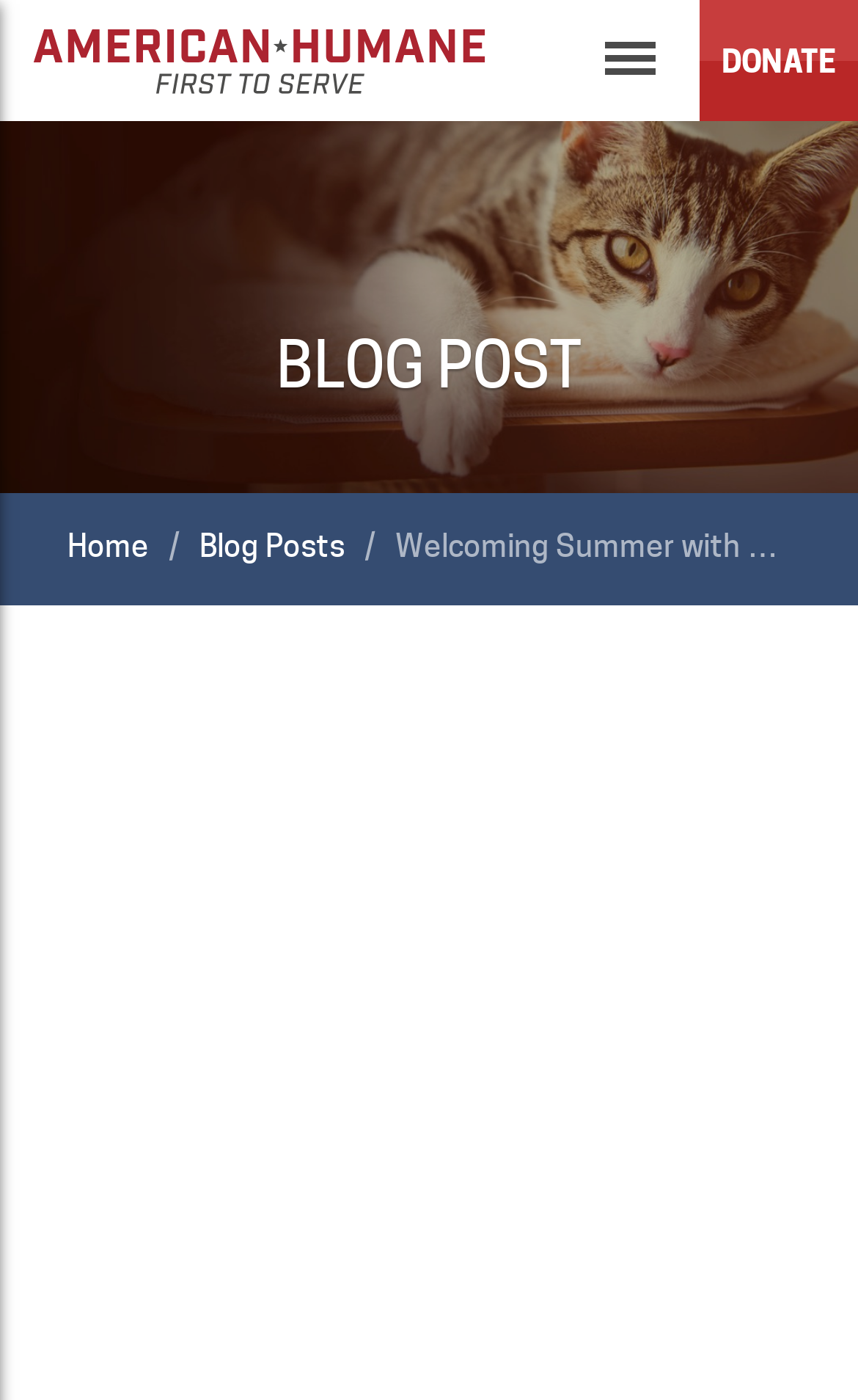Describe all the significant parts and information present on the webpage.

The webpage is about American Humane, an organization founded in 1877, committed to ensuring the safety, welfare, and well-being of animals. At the top left corner, there is a logo of American Humane, accompanied by a banner with the same name. 

To the right of the logo, there are two links: "Menu" and "DONATE". Below the logo, there is a heading "BLOG POST" that spans across most of the page. Underneath the heading, there are three links: "Home", a separator "/" and "Blog Posts", which are aligned horizontally and positioned near the top of the page.